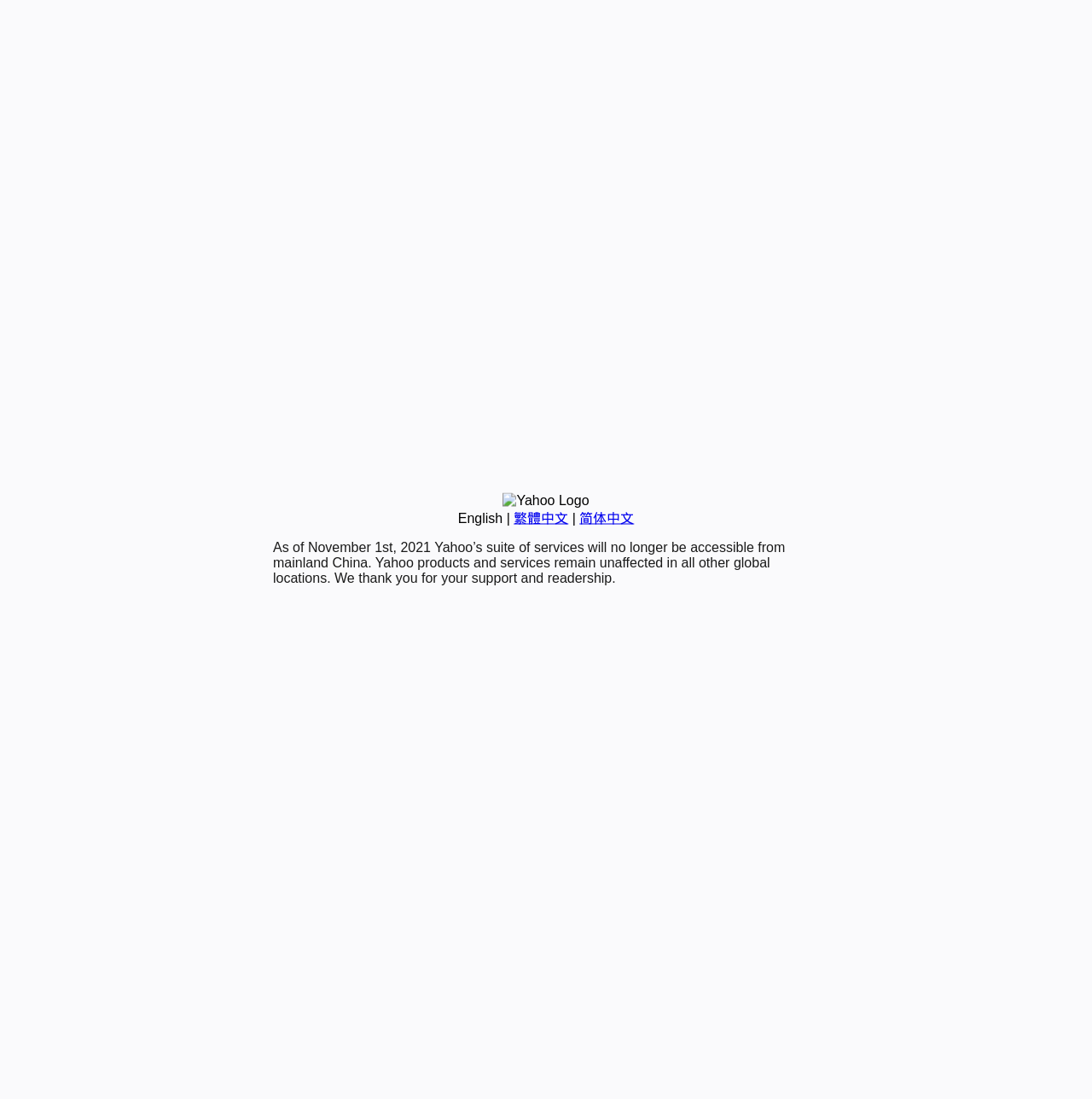Identify the bounding box coordinates for the UI element described as follows: "繁體中文". Ensure the coordinates are four float numbers between 0 and 1, formatted as [left, top, right, bottom].

[0.47, 0.465, 0.52, 0.478]